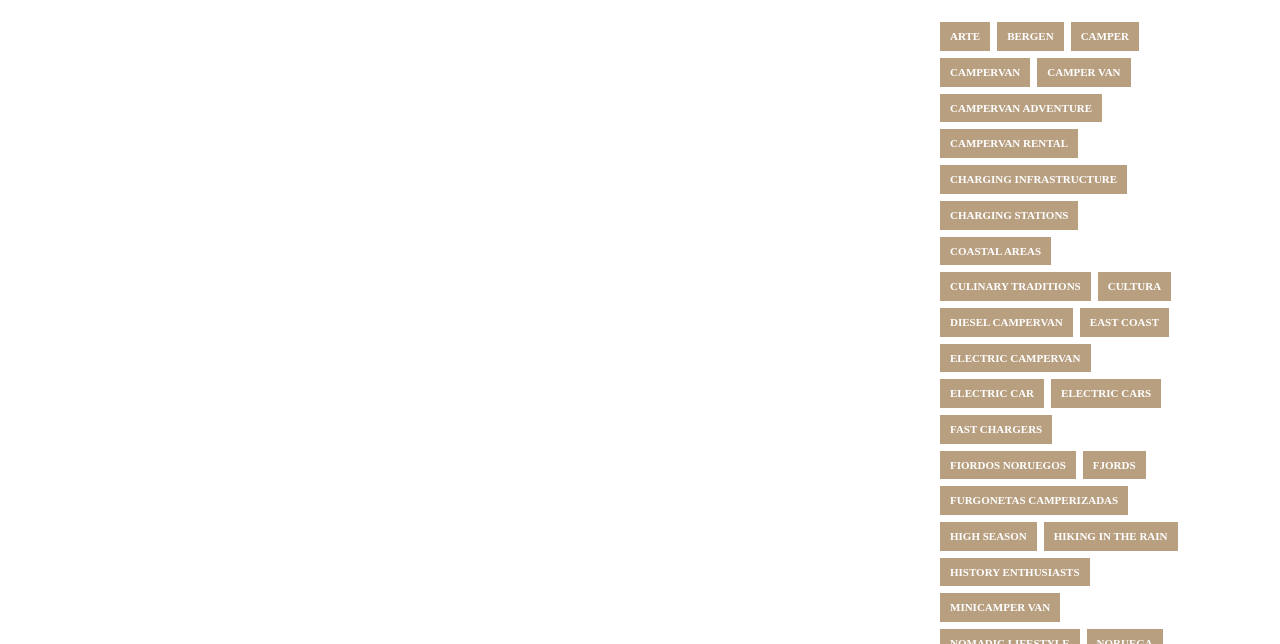Kindly respond to the following question with a single word or a brief phrase: 
What is the text of the first link?

Volkswagen VW Camper